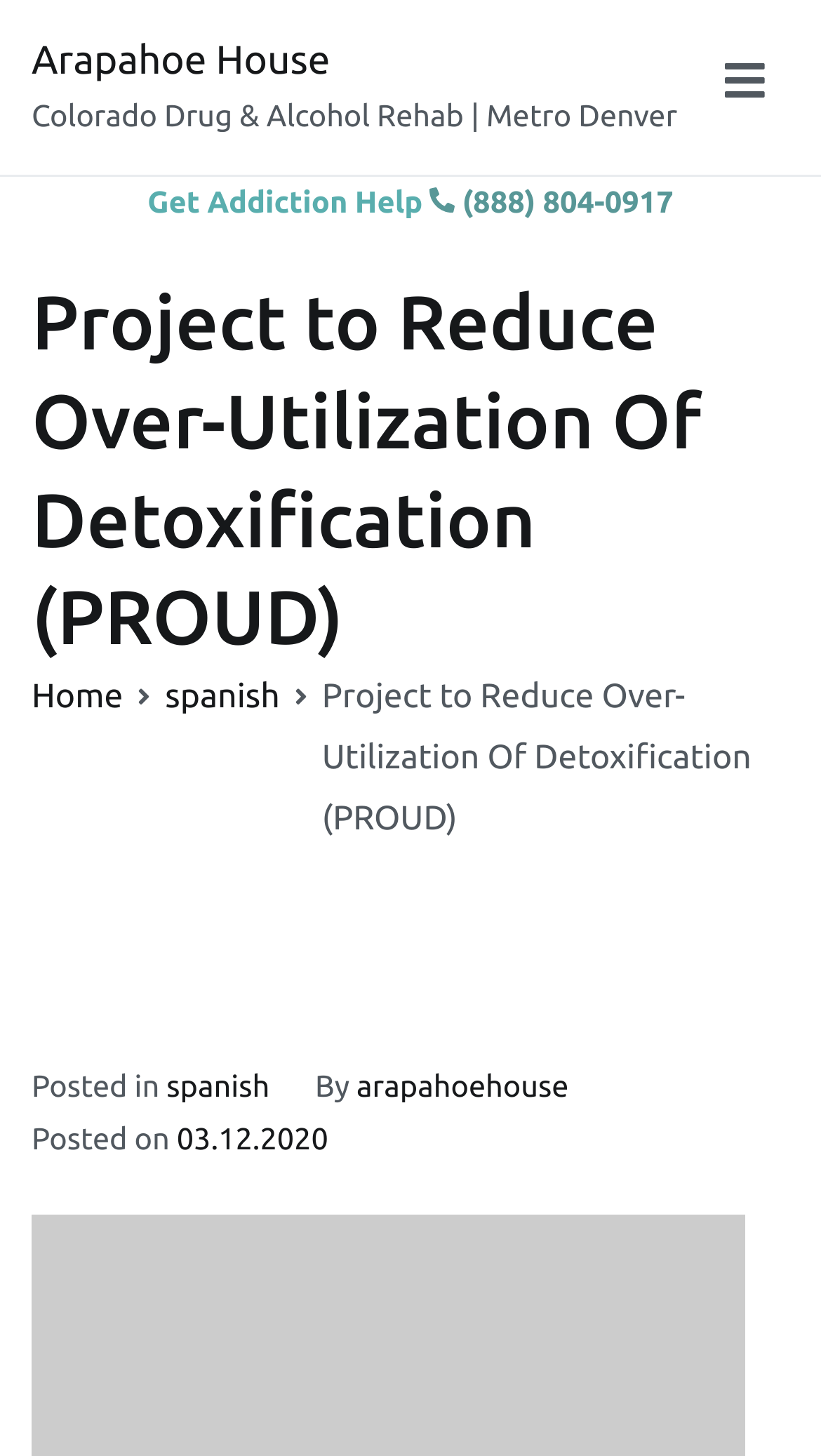Calculate the bounding box coordinates for the UI element based on the following description: "Home". Ensure the coordinates are four float numbers between 0 and 1, i.e., [left, top, right, bottom].

[0.038, 0.466, 0.15, 0.492]